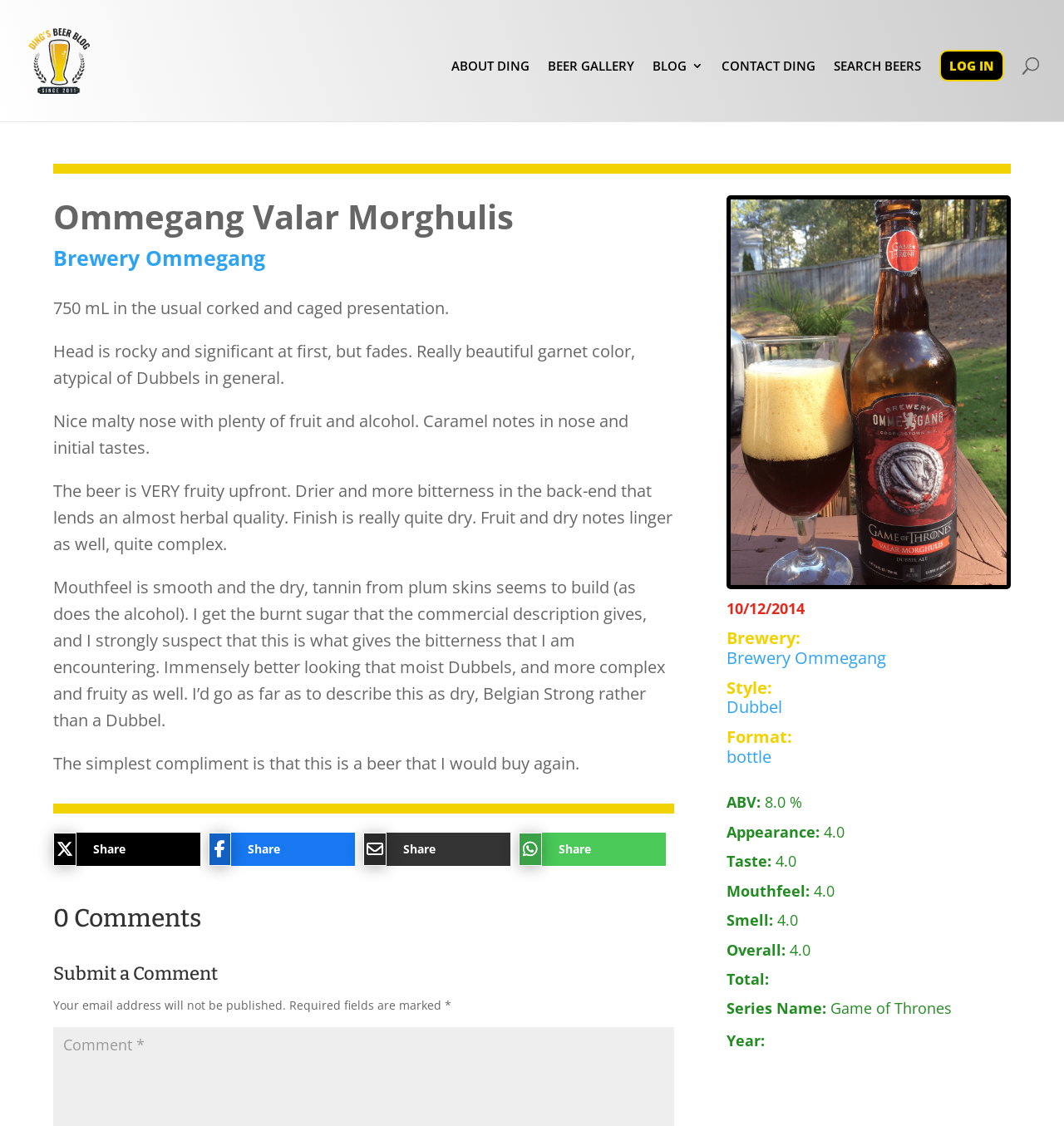Please specify the bounding box coordinates in the format (top-left x, top-left y, bottom-right x, bottom-right y), with all values as floating point numbers between 0 and 1. Identify the bounding box of the UI element described by: Share

[0.05, 0.739, 0.165, 0.769]